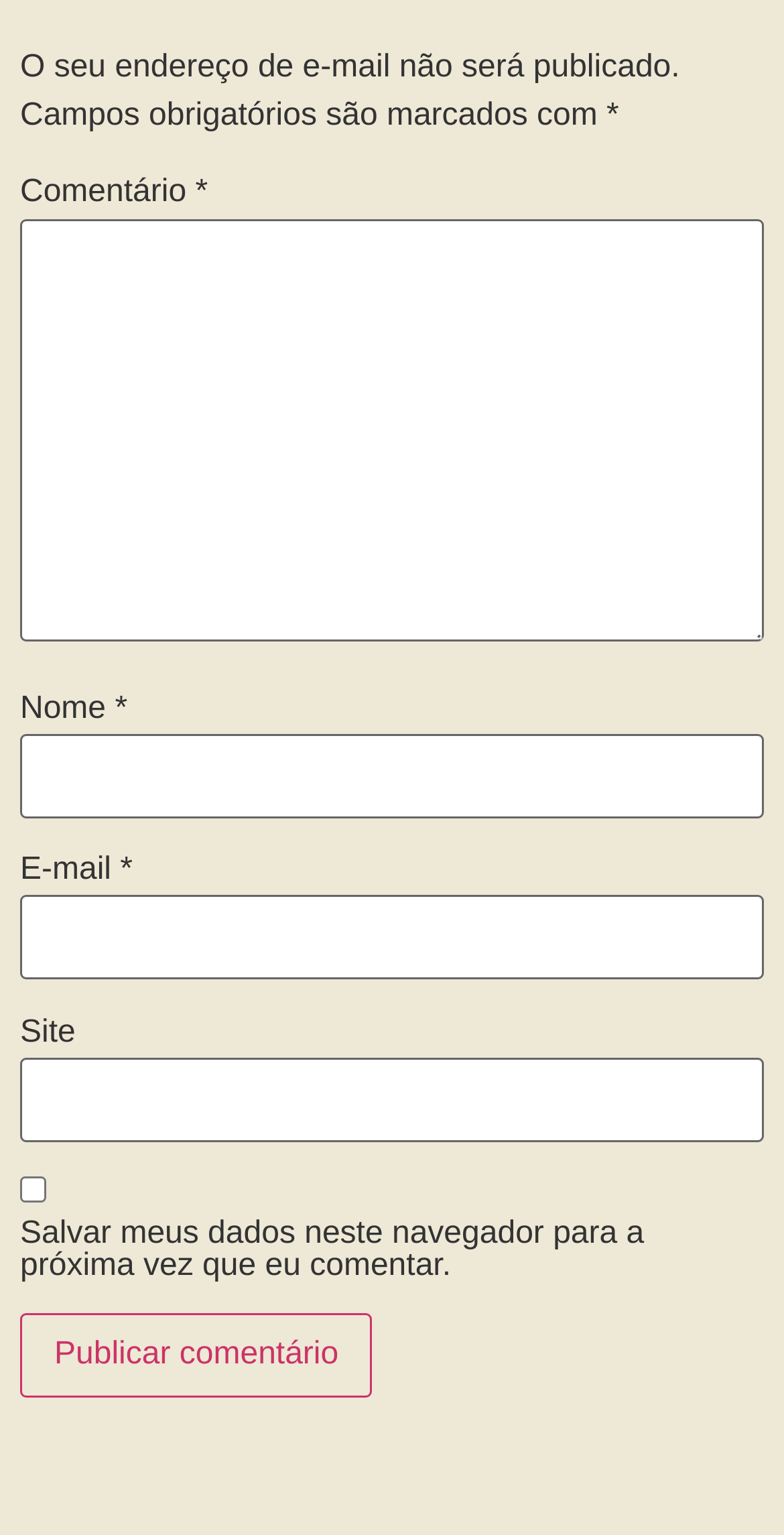Please answer the following query using a single word or phrase: 
What is the button used for?

To submit a comment